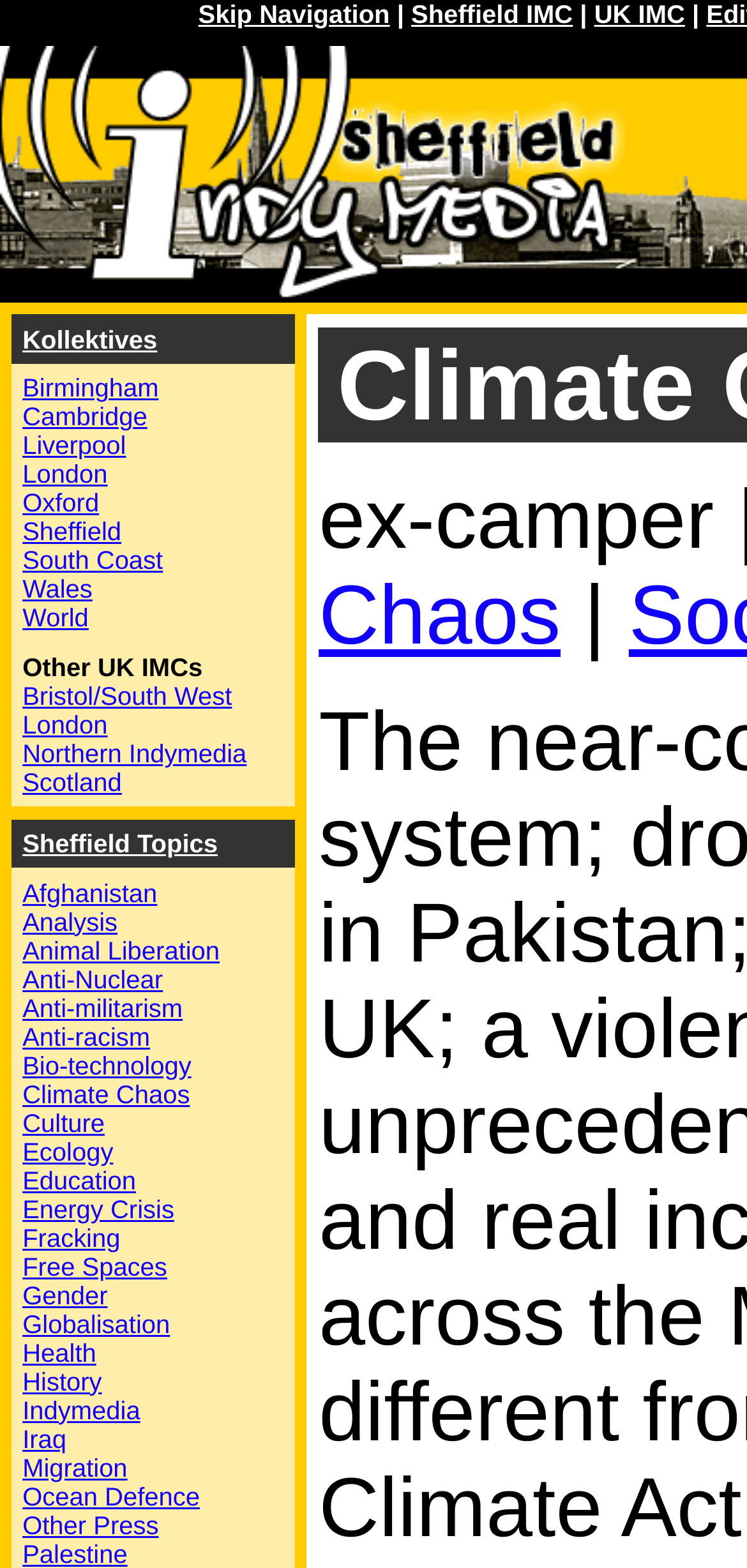Based on the element description, predict the bounding box coordinates (top-left x, top-left y, bottom-right x, bottom-right y) for the UI element in the screenshot: Analysis

[0.03, 0.579, 0.157, 0.597]